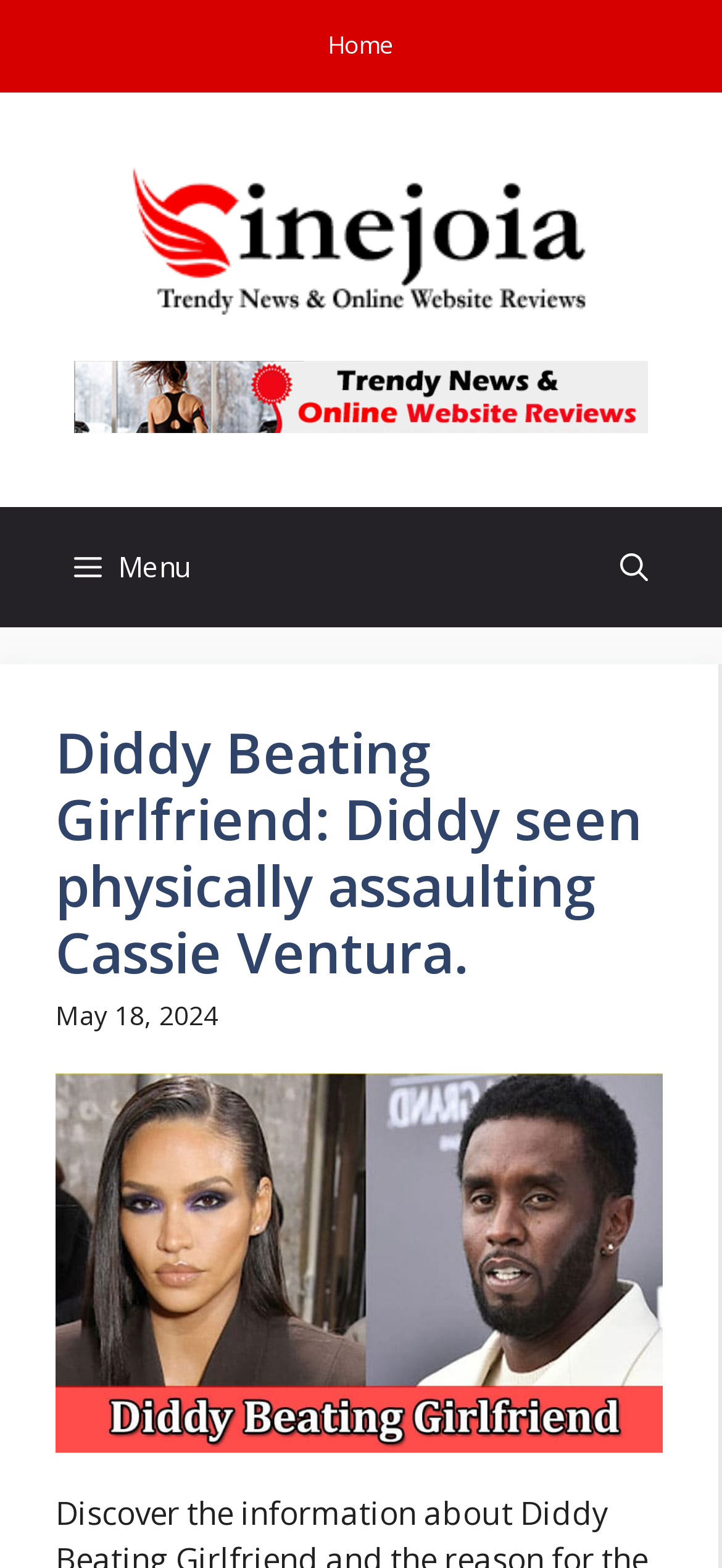Answer this question in one word or a short phrase: What is the topic of the first news article?

Diddy Beating Girlfriend